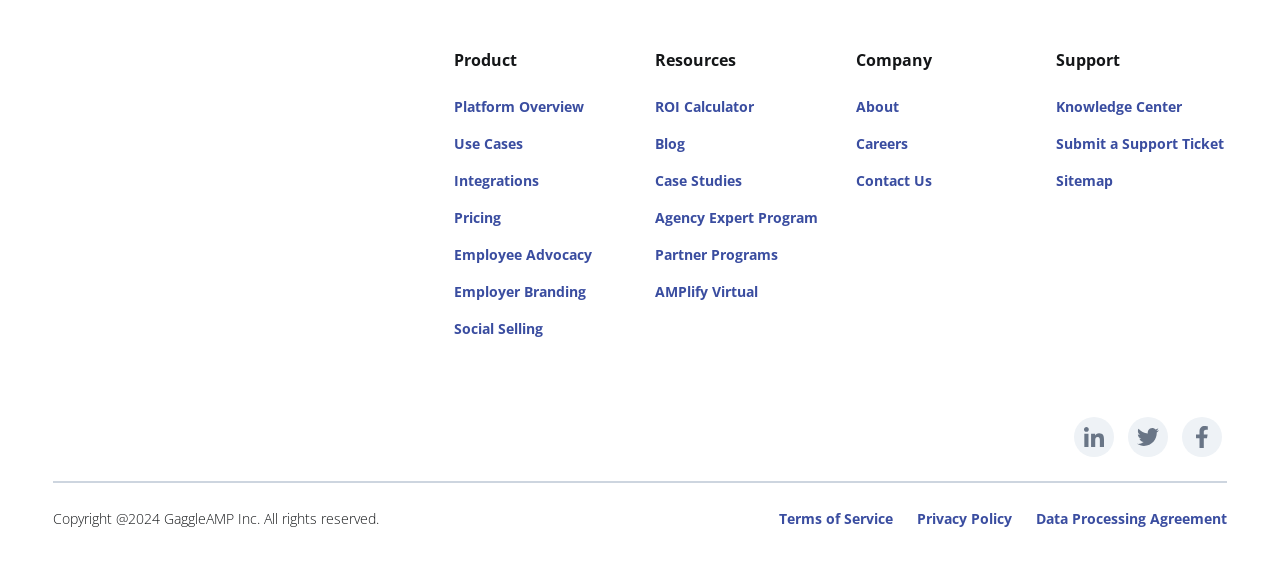Find the bounding box coordinates of the element's region that should be clicked in order to follow the given instruction: "View ROI Calculator". The coordinates should consist of four float numbers between 0 and 1, i.e., [left, top, right, bottom].

[0.512, 0.152, 0.645, 0.216]